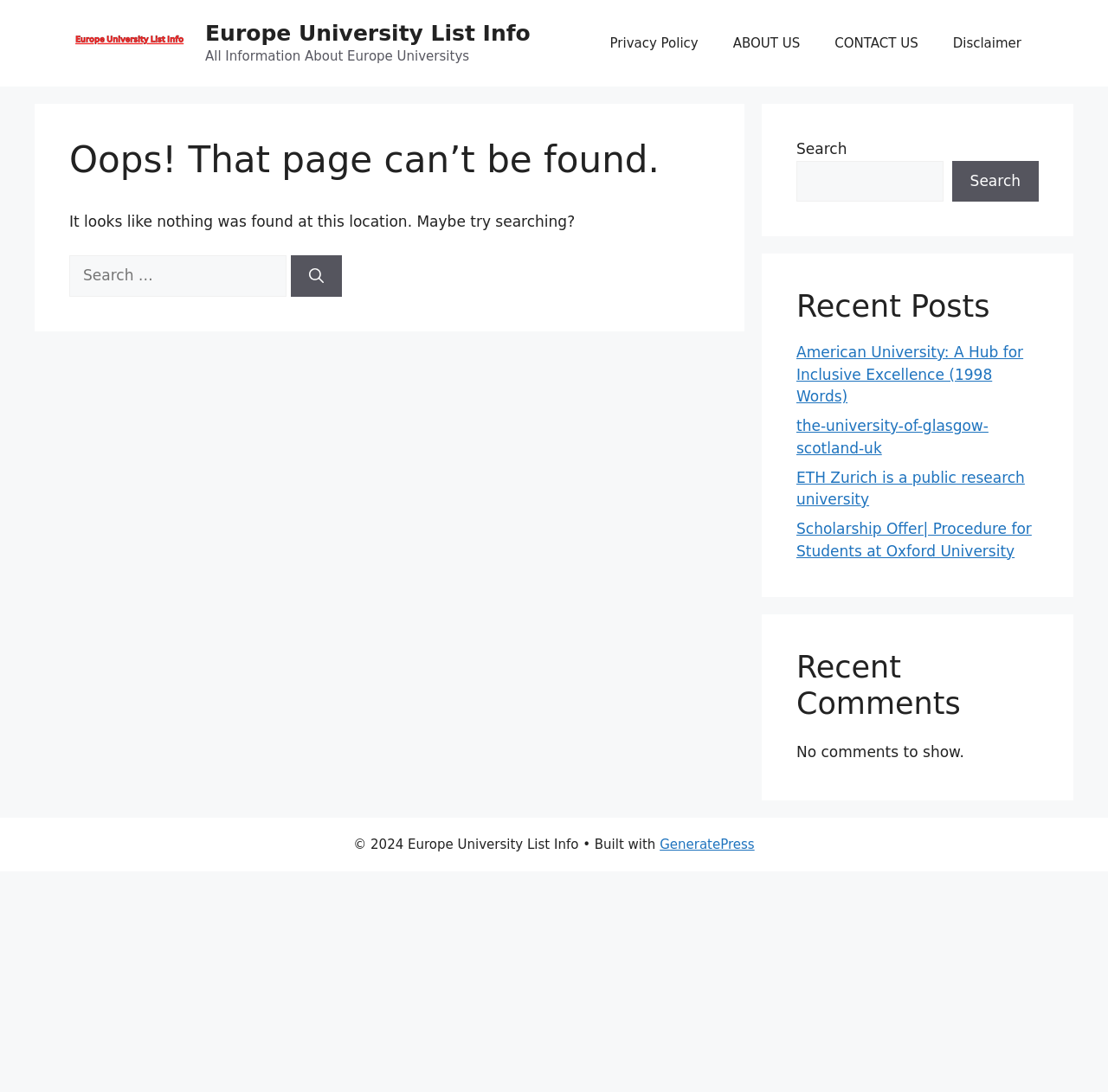From the screenshot, find the bounding box of the UI element matching this description: "the-university-of-glasgow-scotland-uk". Supply the bounding box coordinates in the form [left, top, right, bottom], each a float between 0 and 1.

[0.719, 0.382, 0.892, 0.418]